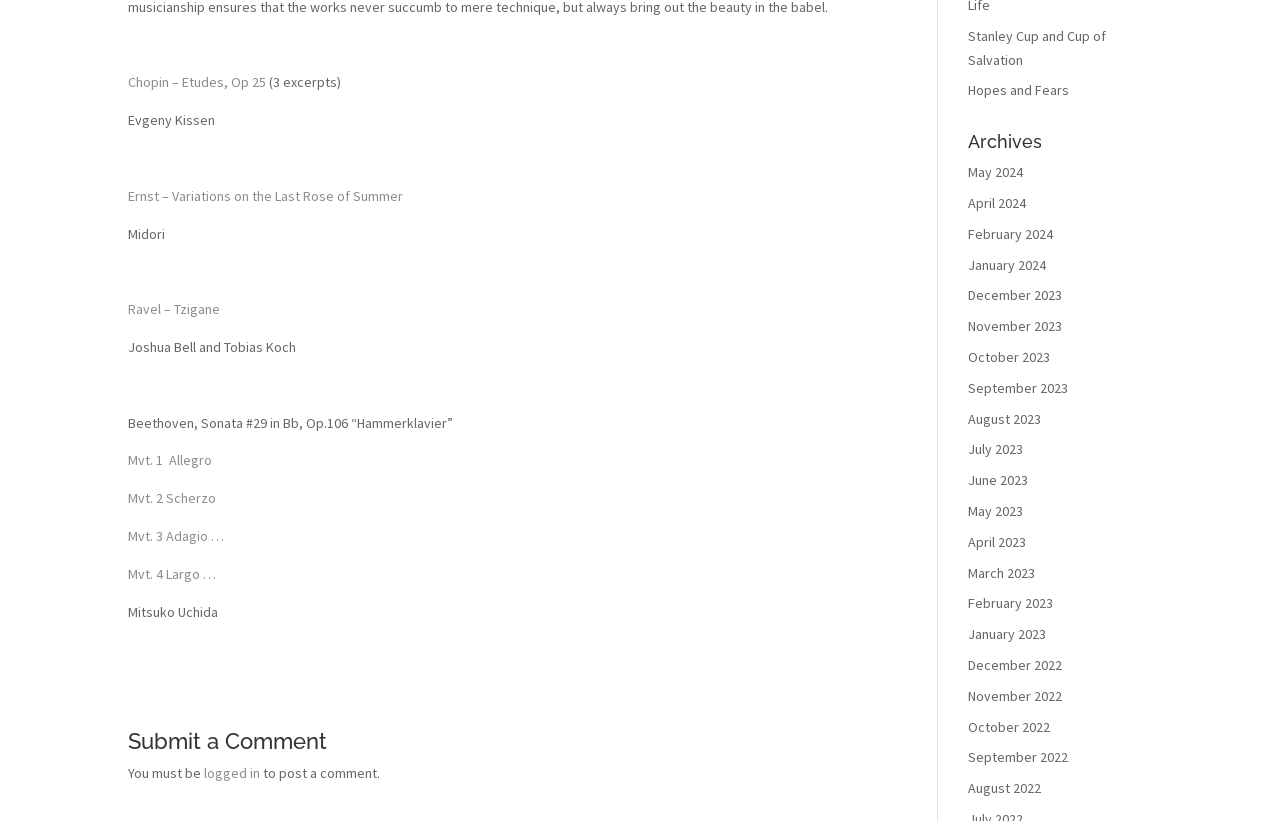Calculate the bounding box coordinates for the UI element based on the following description: "Mvt. 3 Adagio …". Ensure the coordinates are four float numbers between 0 and 1, i.e., [left, top, right, bottom].

[0.1, 0.642, 0.175, 0.664]